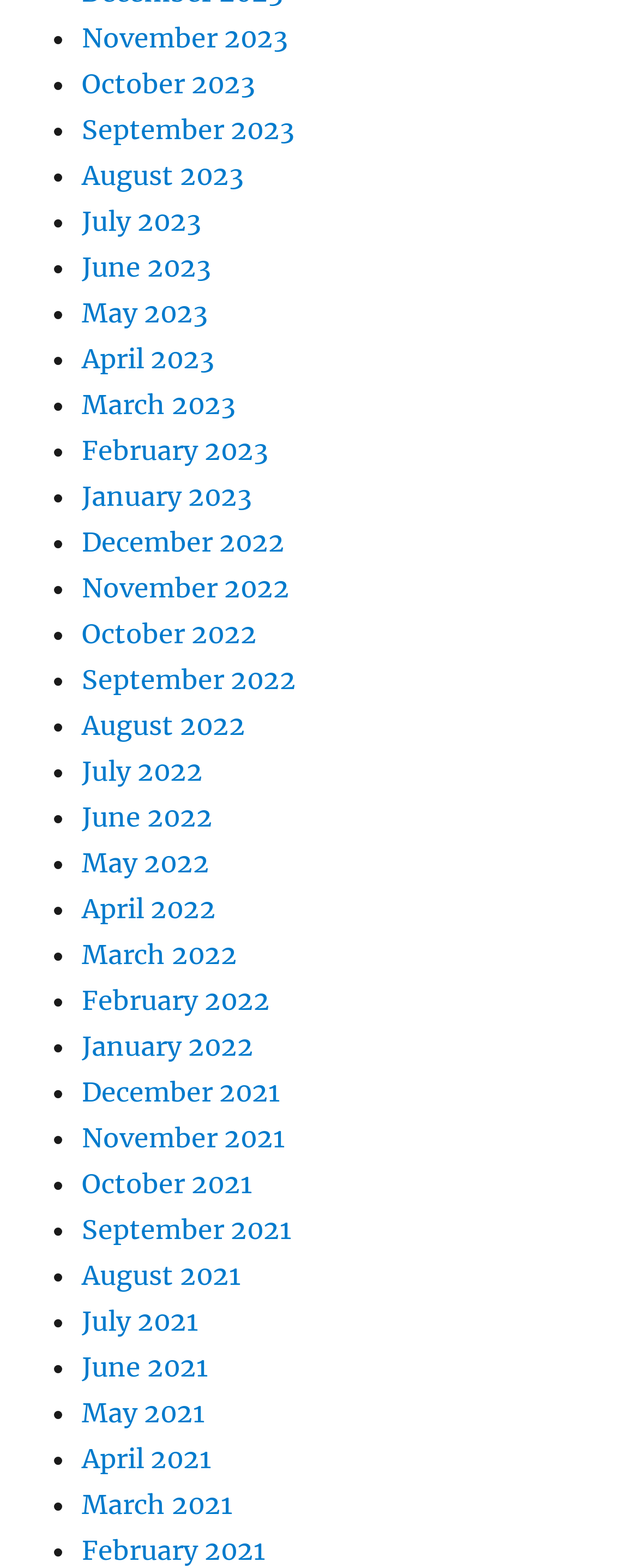Locate the bounding box coordinates of the area to click to fulfill this instruction: "View October 2022". The bounding box should be presented as four float numbers between 0 and 1, in the order [left, top, right, bottom].

[0.128, 0.393, 0.403, 0.414]